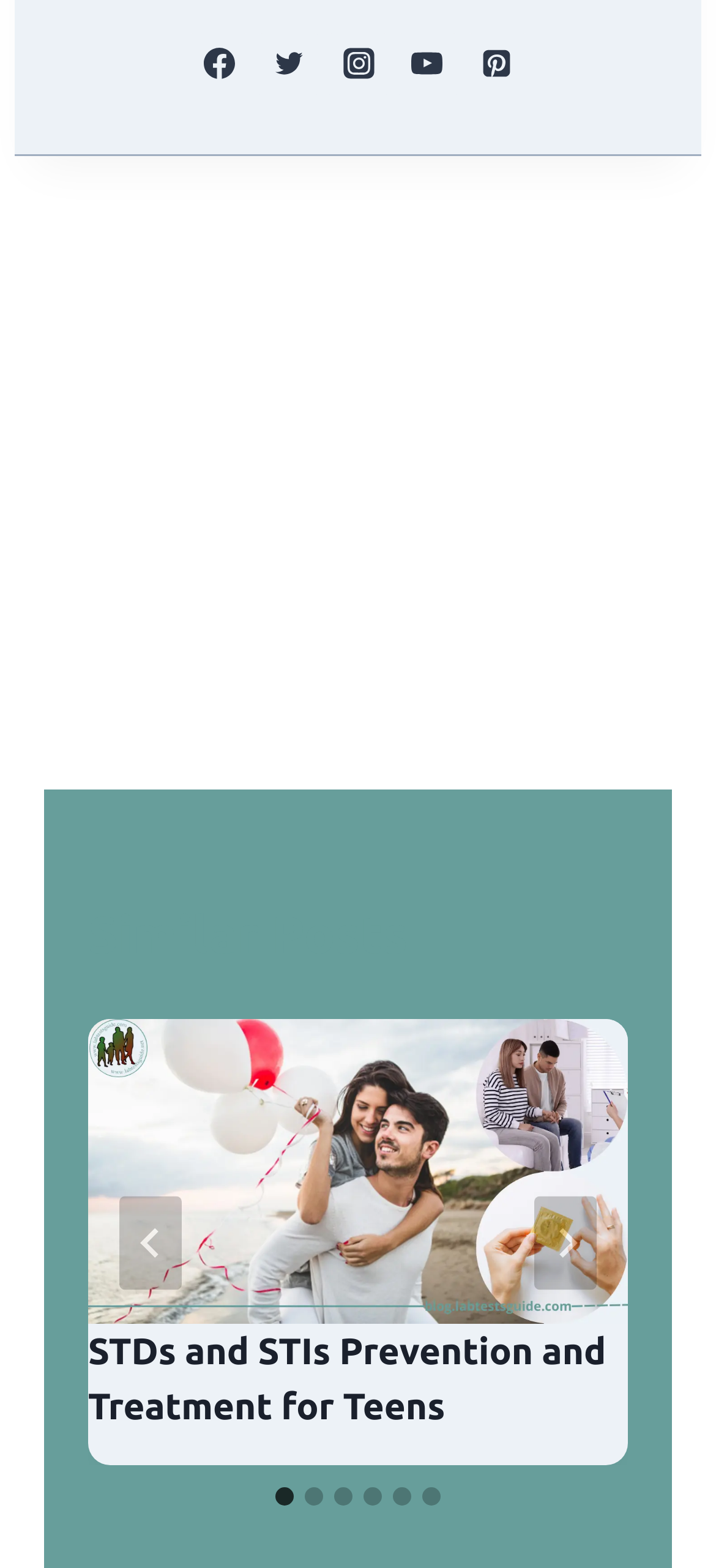What is the purpose of the 'Next' button?
Please interpret the details in the image and answer the question thoroughly.

I analyzed the structure of the webpage and found that the 'Next' button is located next to the 'Go to last slide' button, and it is likely used to navigate to the next slide in the series.